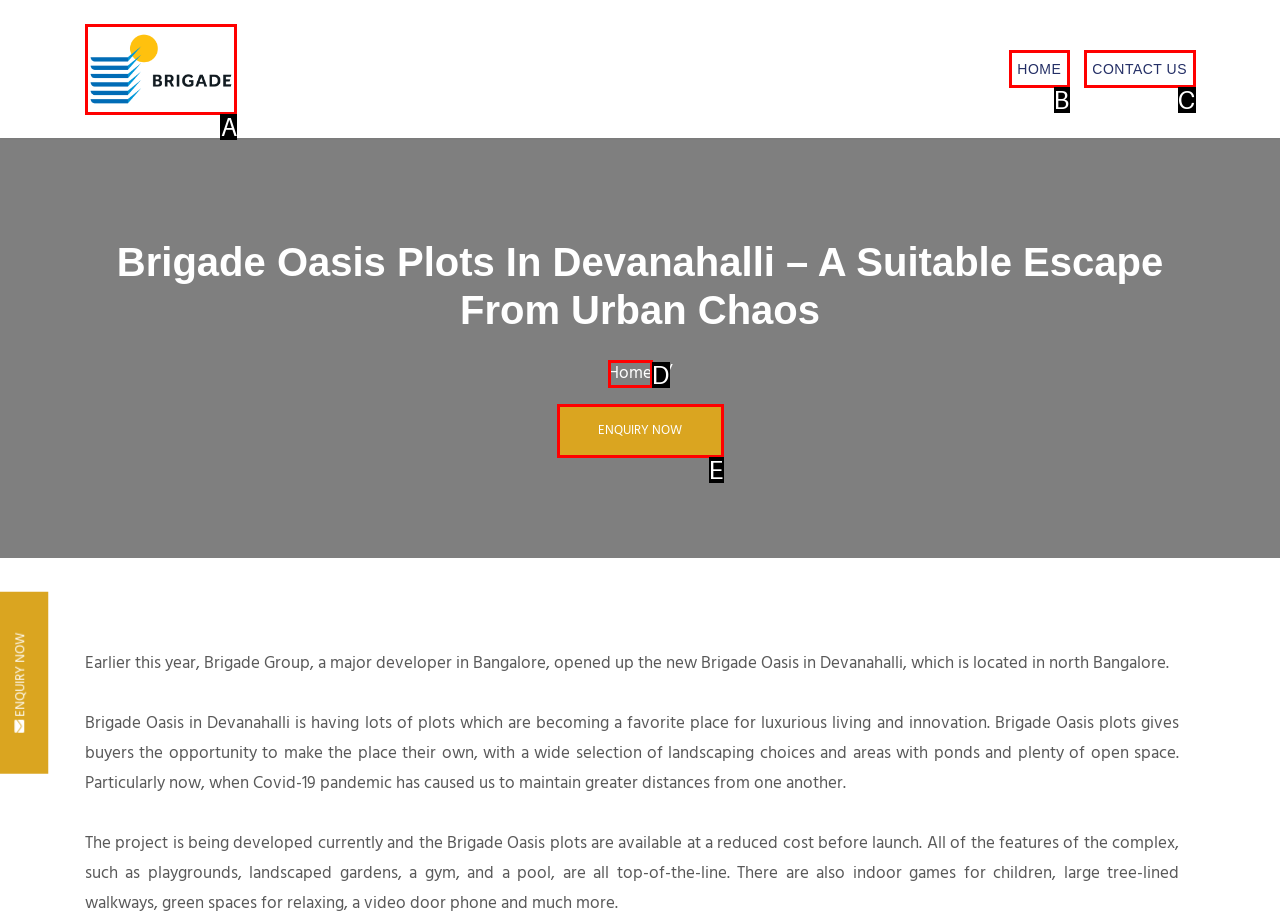Using the description: parent_node: HOME, find the best-matching HTML element. Indicate your answer with the letter of the chosen option.

A